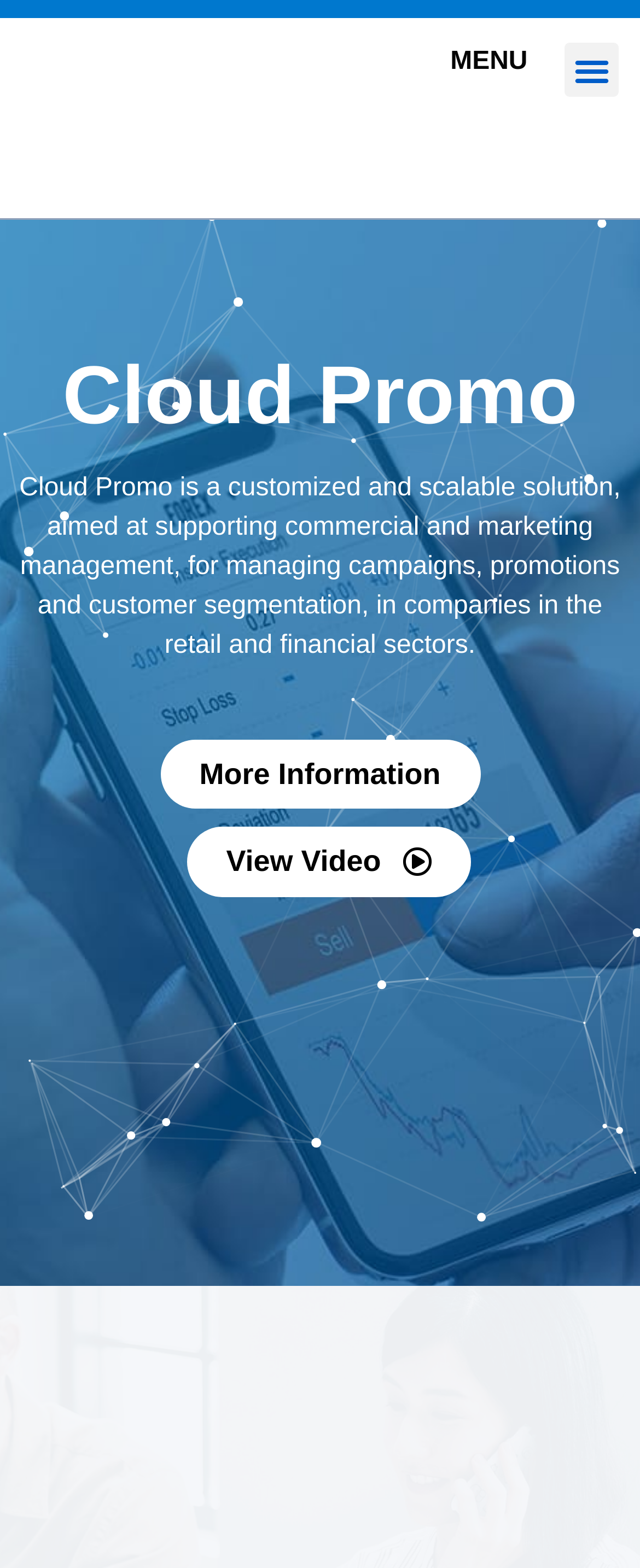Answer the question in a single word or phrase:
What are the two options to learn more about Cloud Promo?

More Information and View Video